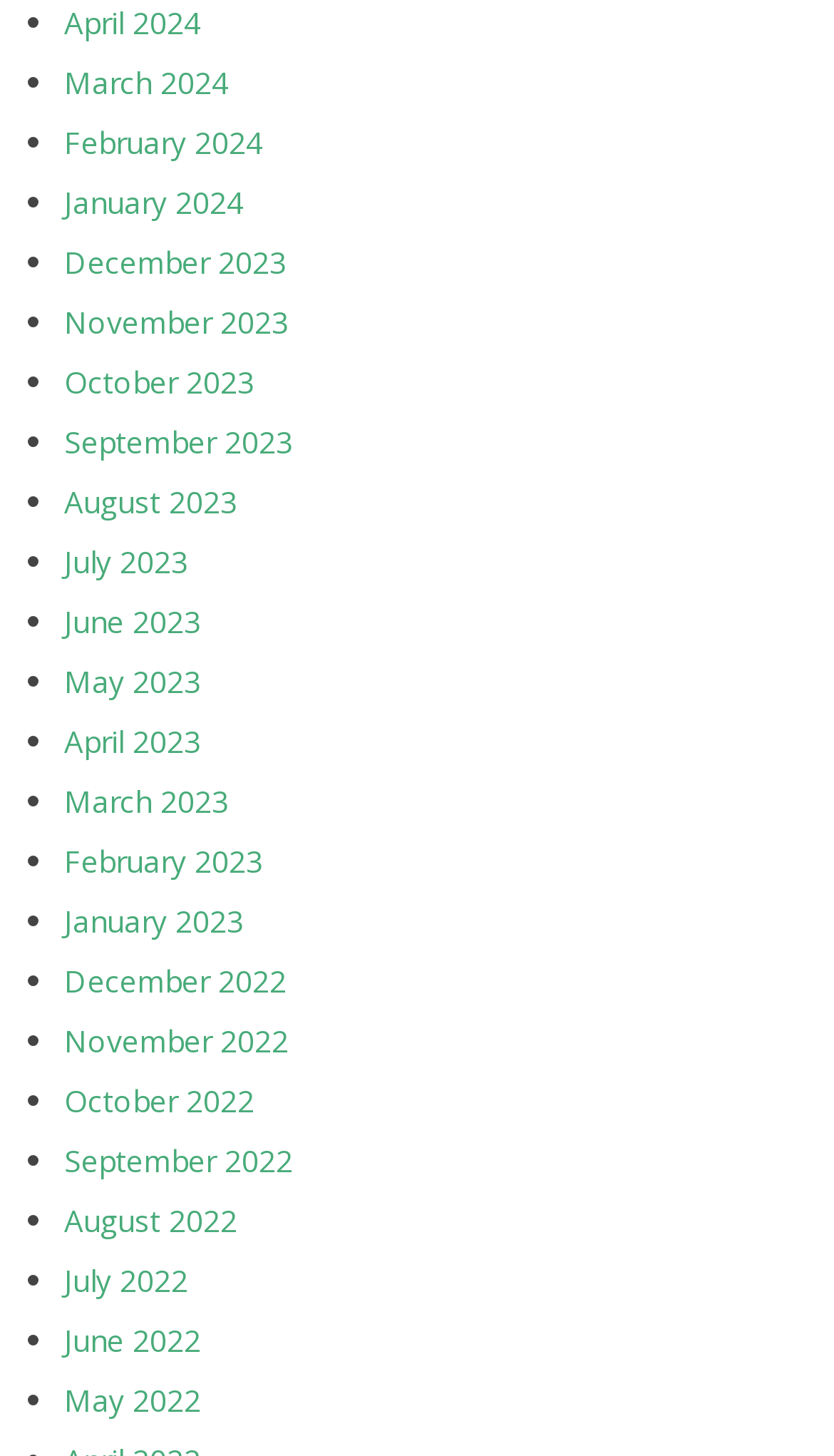Determine the coordinates of the bounding box that should be clicked to complete the instruction: "view March 2024". The coordinates should be represented by four float numbers between 0 and 1: [left, top, right, bottom].

[0.077, 0.042, 0.274, 0.07]